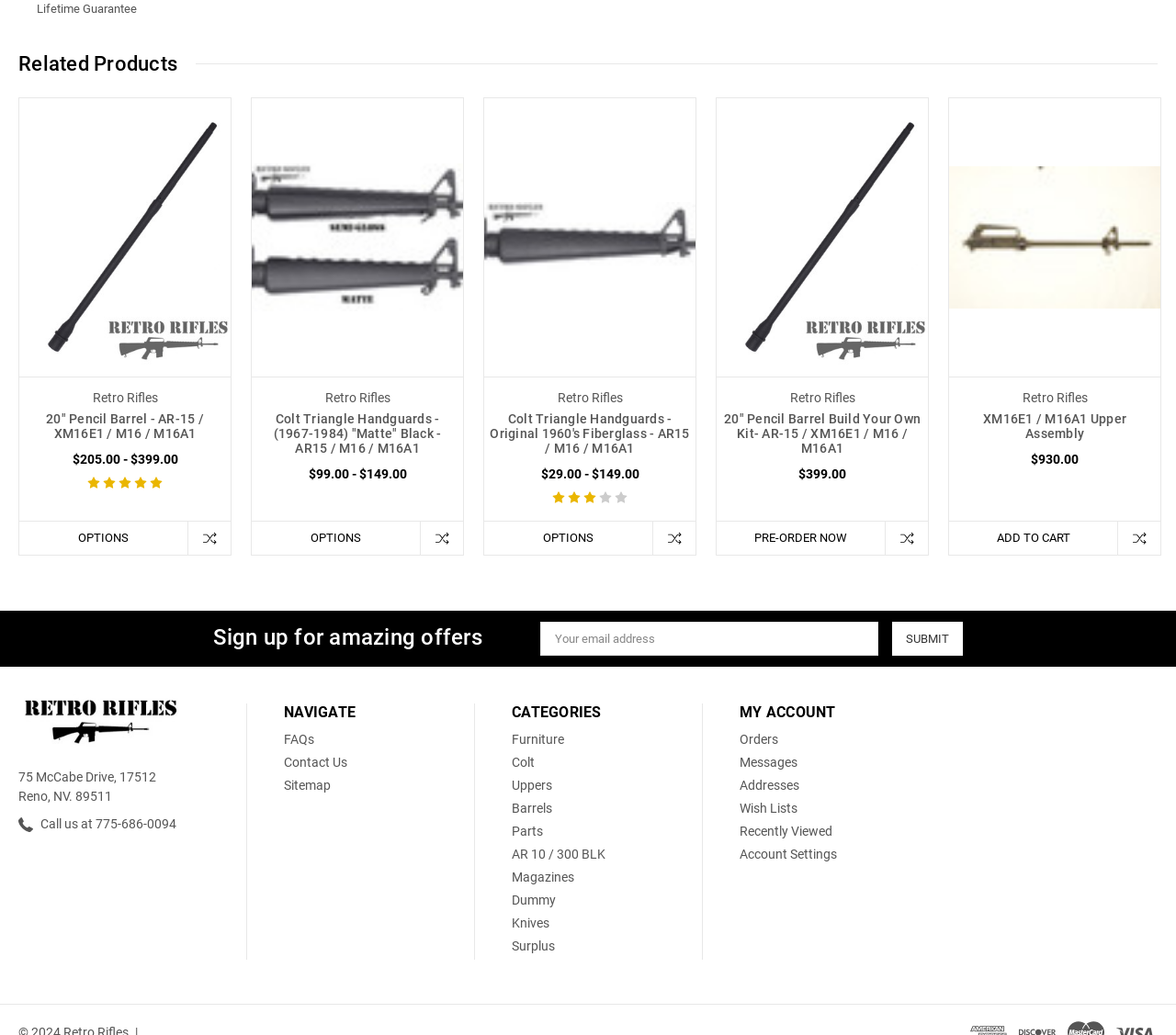Given the element description XM16E1 / M16A1 Upper Assembly, specify the bounding box coordinates of the corresponding UI element in the format (top-left x, top-left y, bottom-right x, bottom-right y). All values must be between 0 and 1.

[0.836, 0.398, 0.958, 0.426]